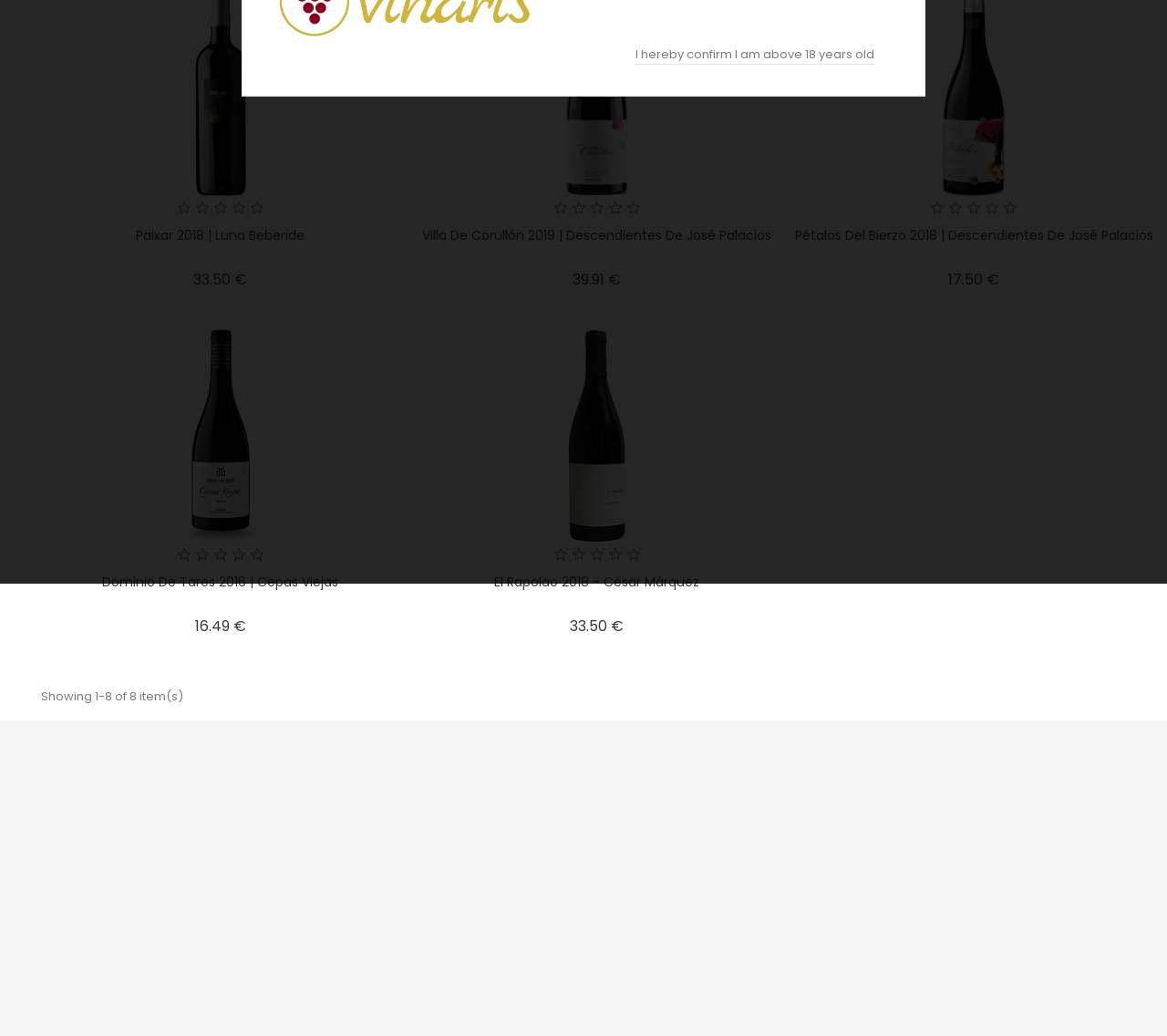Using floating point numbers between 0 and 1, provide the bounding box coordinates in the format (top-left x, top-left y, bottom-right x, bottom-right y). Locate the UI element described here: name="email" placeholder="Your email address"

[0.756, 0.827, 0.988, 0.866]